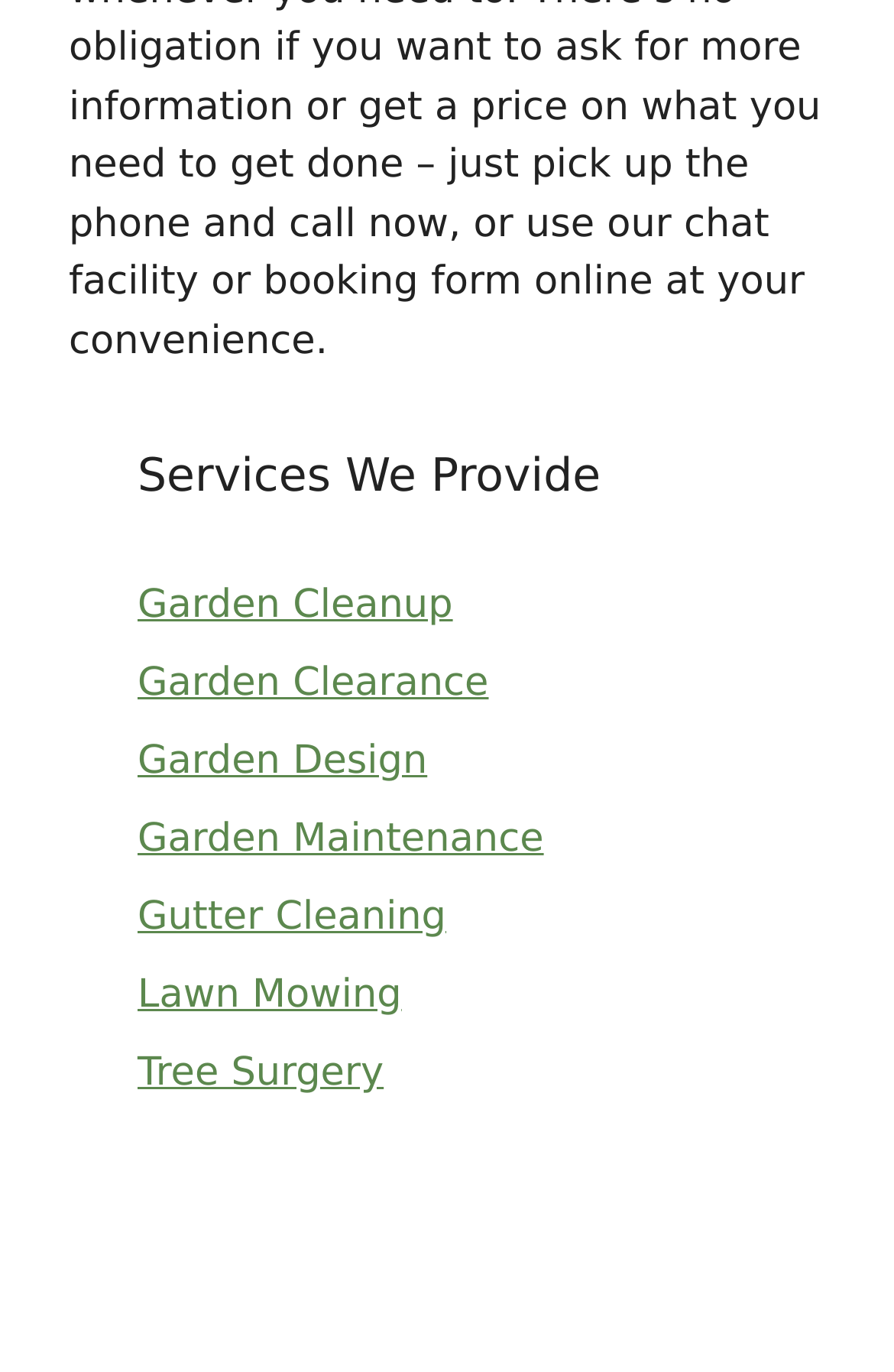Refer to the image and provide an in-depth answer to the question:
How many words are in the second service listed?

I looked at the links under the 'Services We Provide' heading and found that the second link is 'Garden Clearance'. This service name has 2 words: 'Garden' and 'Clearance'.